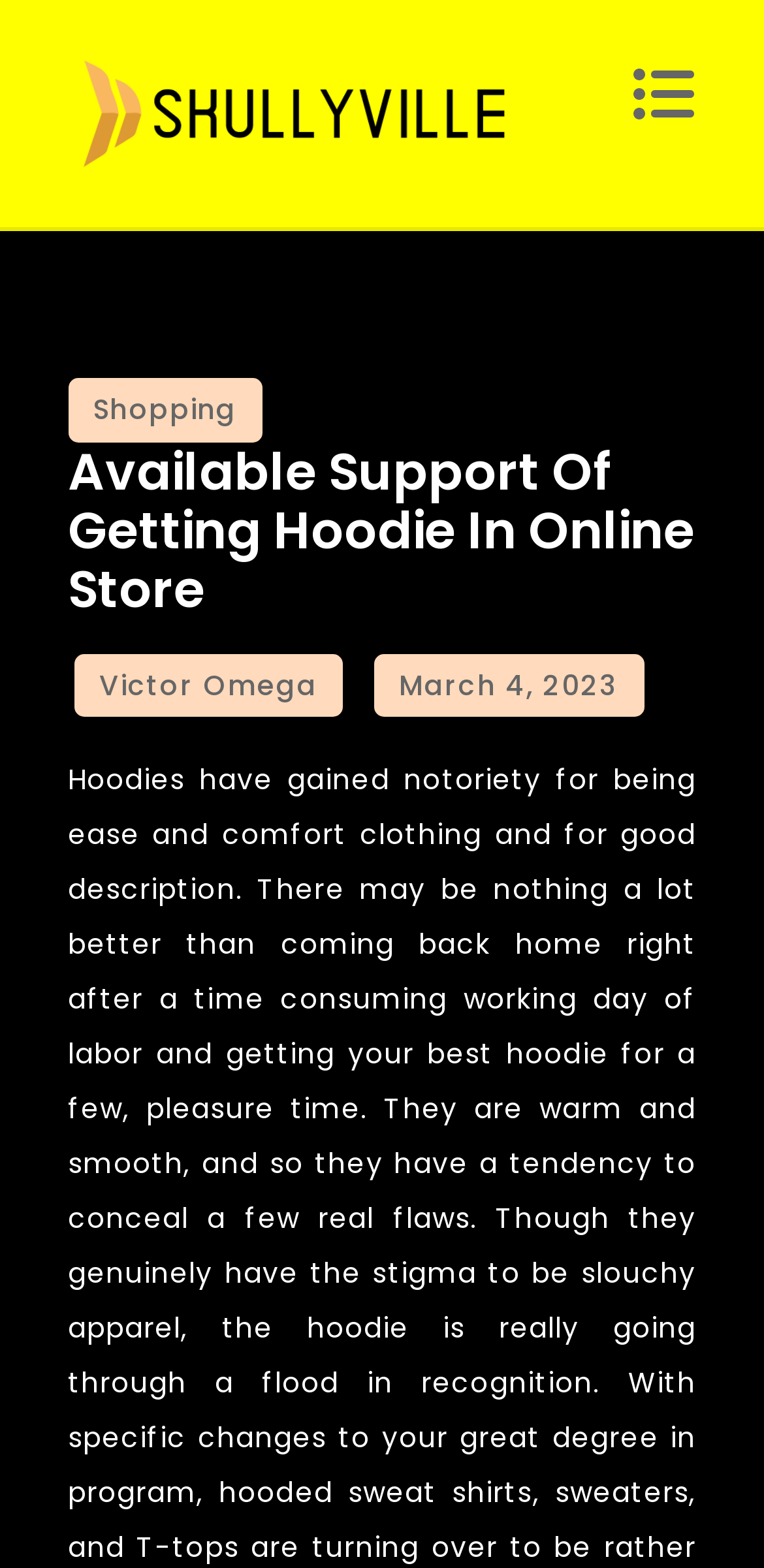Who is the author of the latest article?
Analyze the screenshot and provide a detailed answer to the question.

The author of the latest article can be determined by looking at the link element with the text 'Victor Omega' which appears below the heading, indicating that it is the author's name.